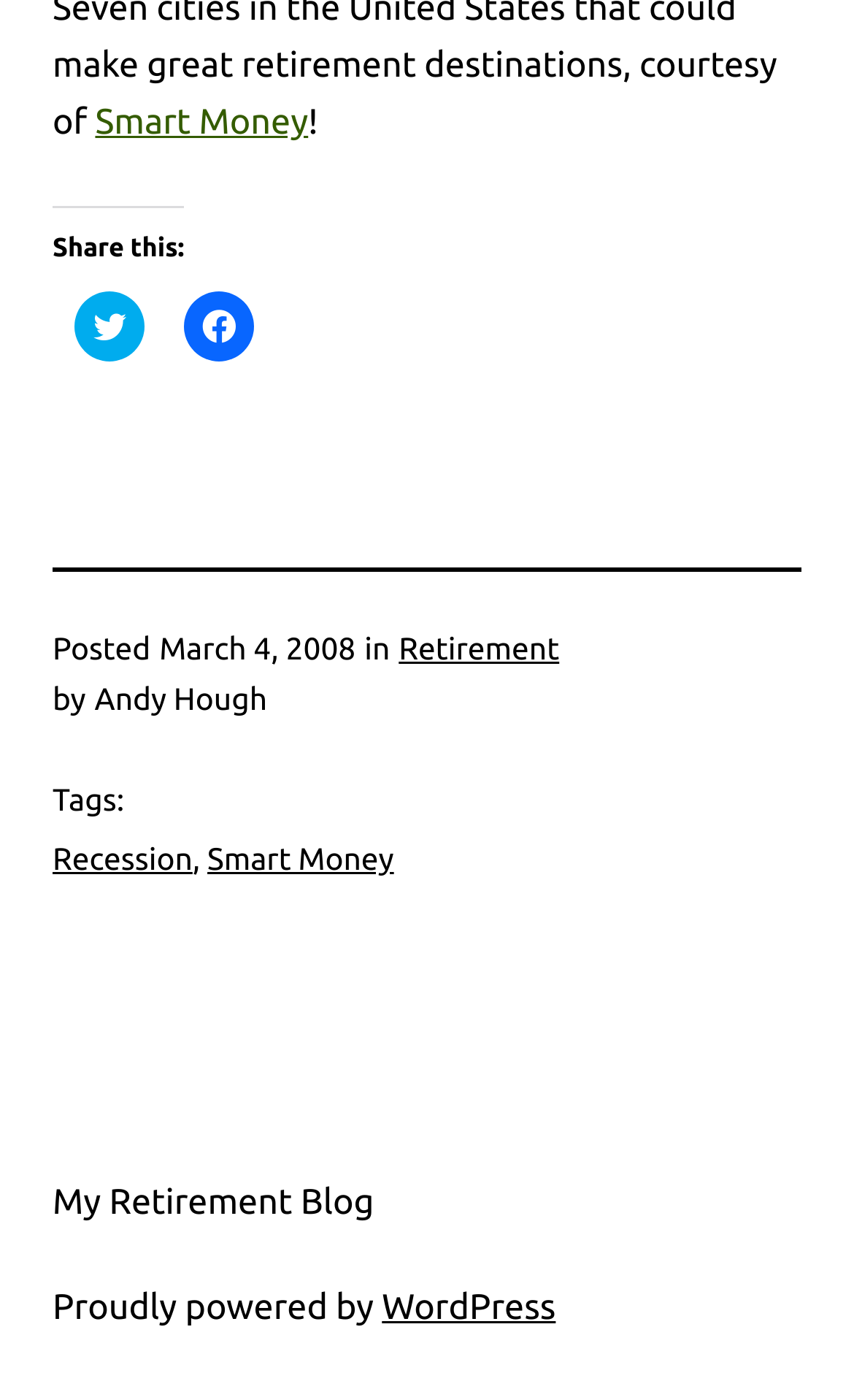Using the element description: "My Retirement Blog", determine the bounding box coordinates. The coordinates should be in the format [left, top, right, bottom], with values between 0 and 1.

[0.062, 0.845, 0.438, 0.873]